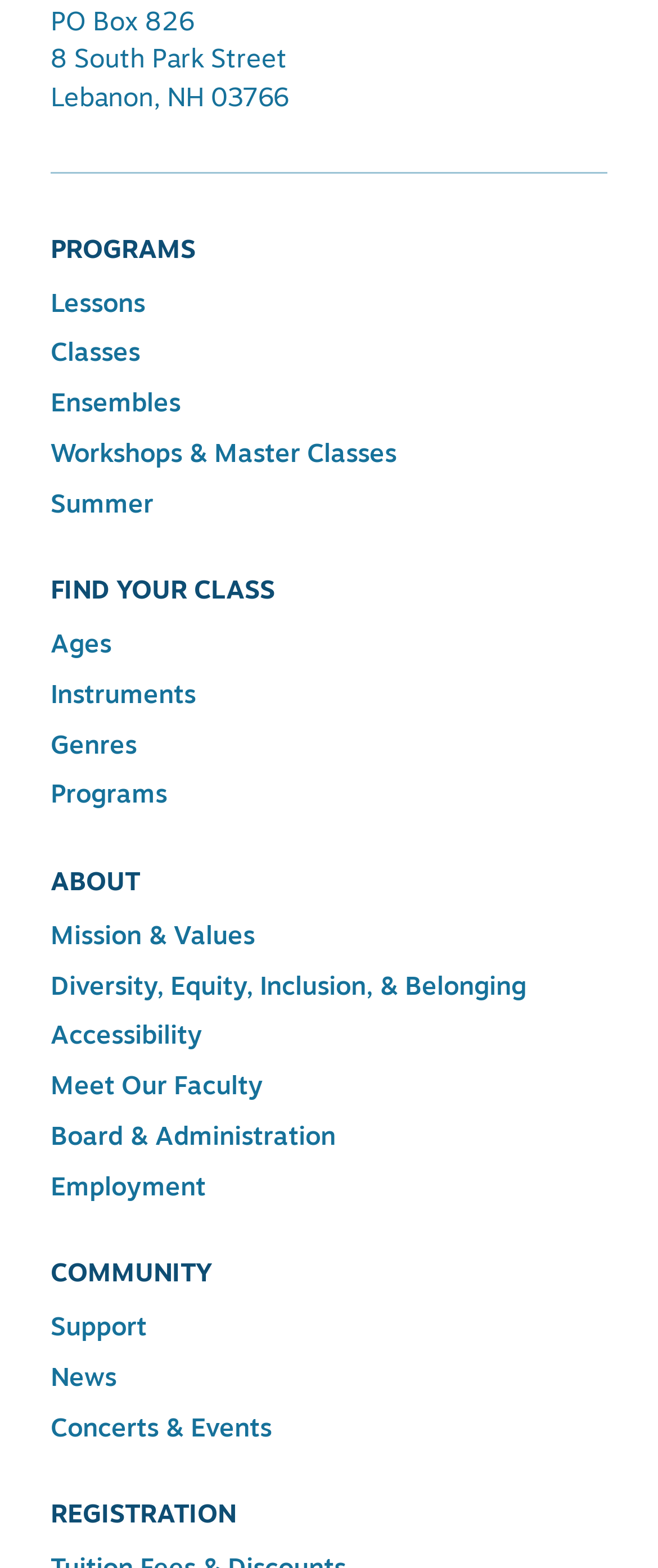Identify the bounding box coordinates for the region of the element that should be clicked to carry out the instruction: "Learn about the mission and values". The bounding box coordinates should be four float numbers between 0 and 1, i.e., [left, top, right, bottom].

[0.077, 0.583, 0.387, 0.615]